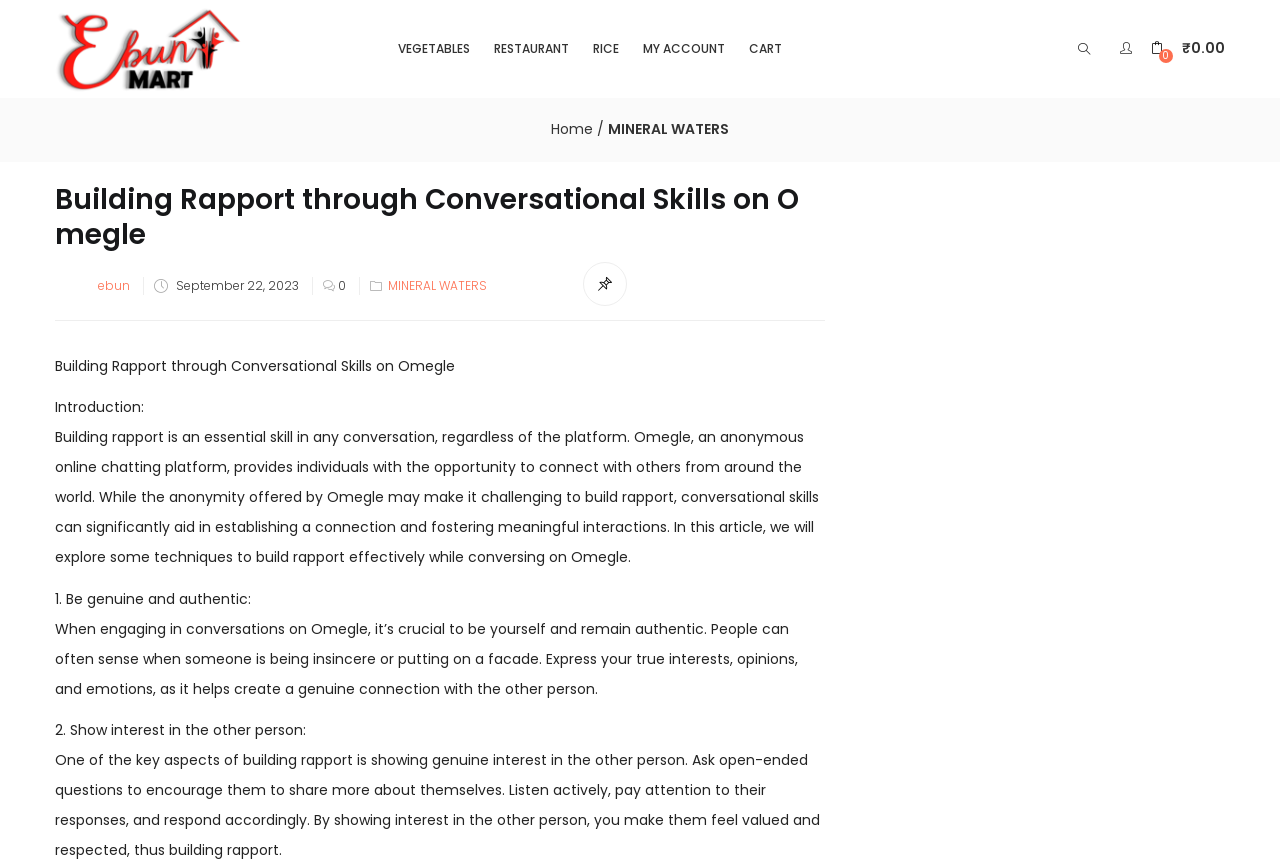Show the bounding box coordinates for the element that needs to be clicked to execute the following instruction: "Click on the 'MY ACCOUNT' link". Provide the coordinates in the form of four float numbers between 0 and 1, i.e., [left, top, right, bottom].

[0.495, 0.0, 0.574, 0.113]